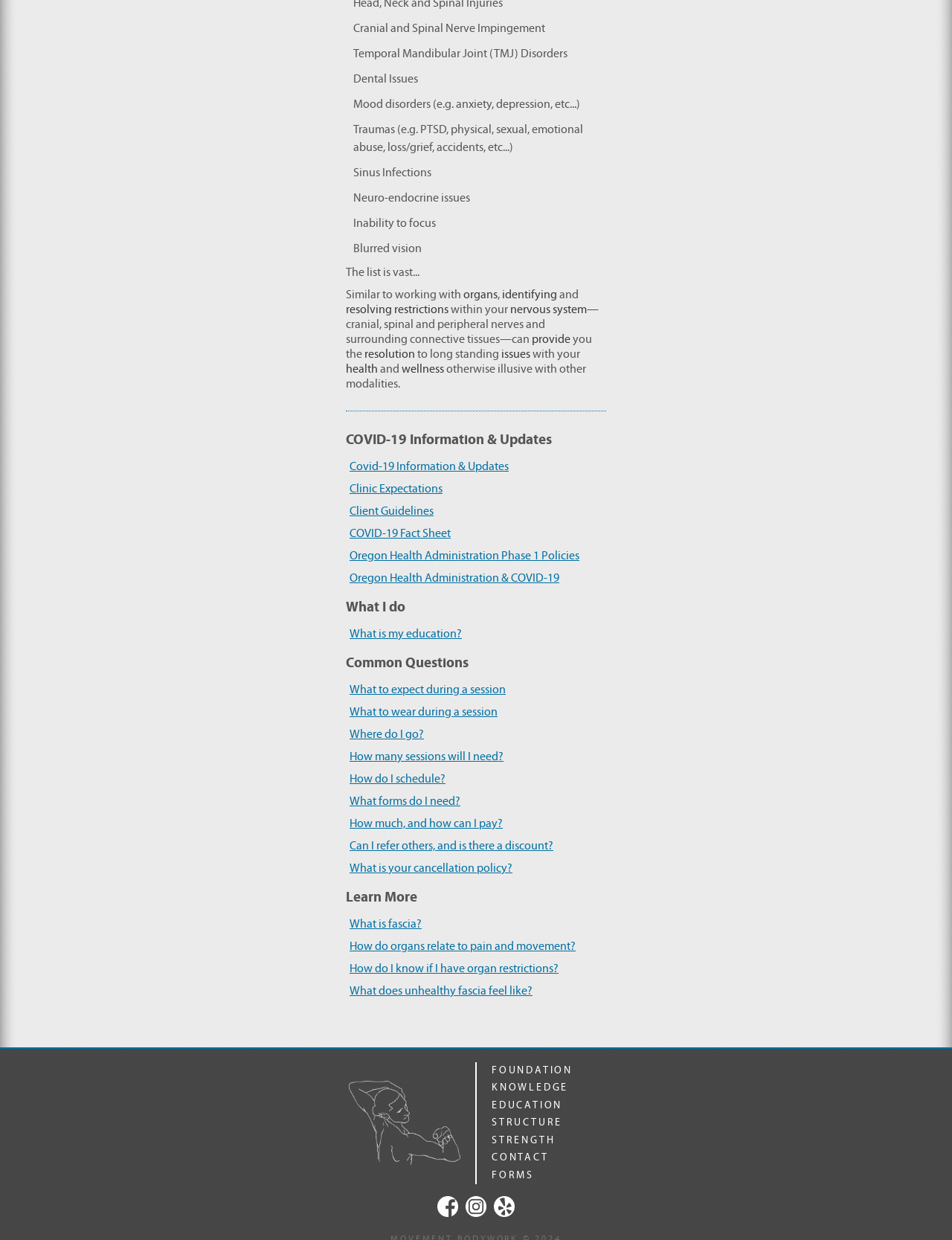What is the navigation menu at the bottom of the webpage for?
Please provide a full and detailed response to the question.

The navigation menu at the bottom of the webpage appears to be a way for visitors to navigate to other sections of the website, such as the 'FOUNDATION', 'KNOWLEDGE', 'EDUCATION', 'STRUCTURE', 'STRENGTH', 'CONTACT', and 'FORMS' sections. This menu likely provides a convenient way for visitors to access different parts of the website.